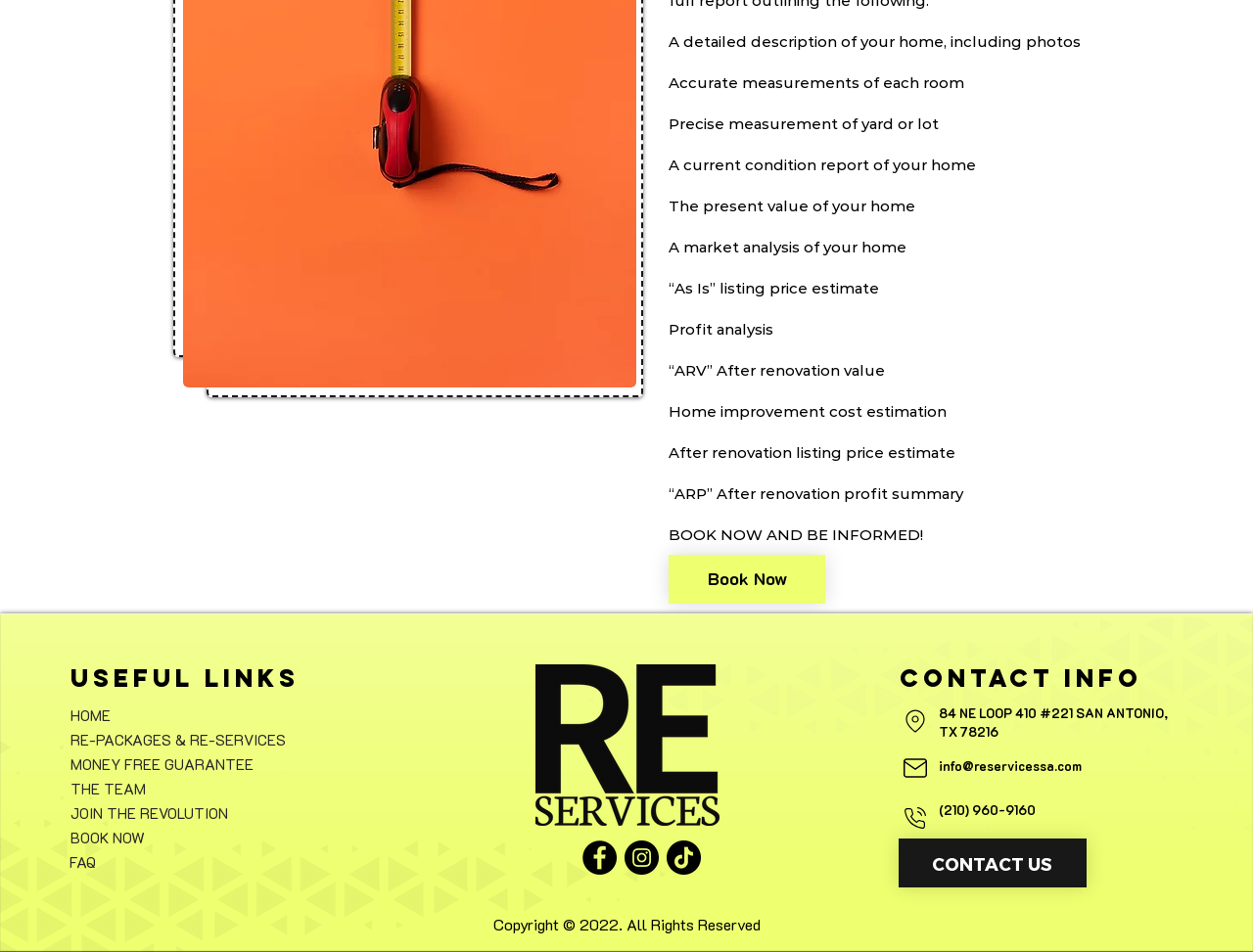Extract the bounding box coordinates of the UI element described by: "BOOK NOW". The coordinates should include four float numbers ranging from 0 to 1, e.g., [left, top, right, bottom].

[0.056, 0.867, 0.163, 0.893]